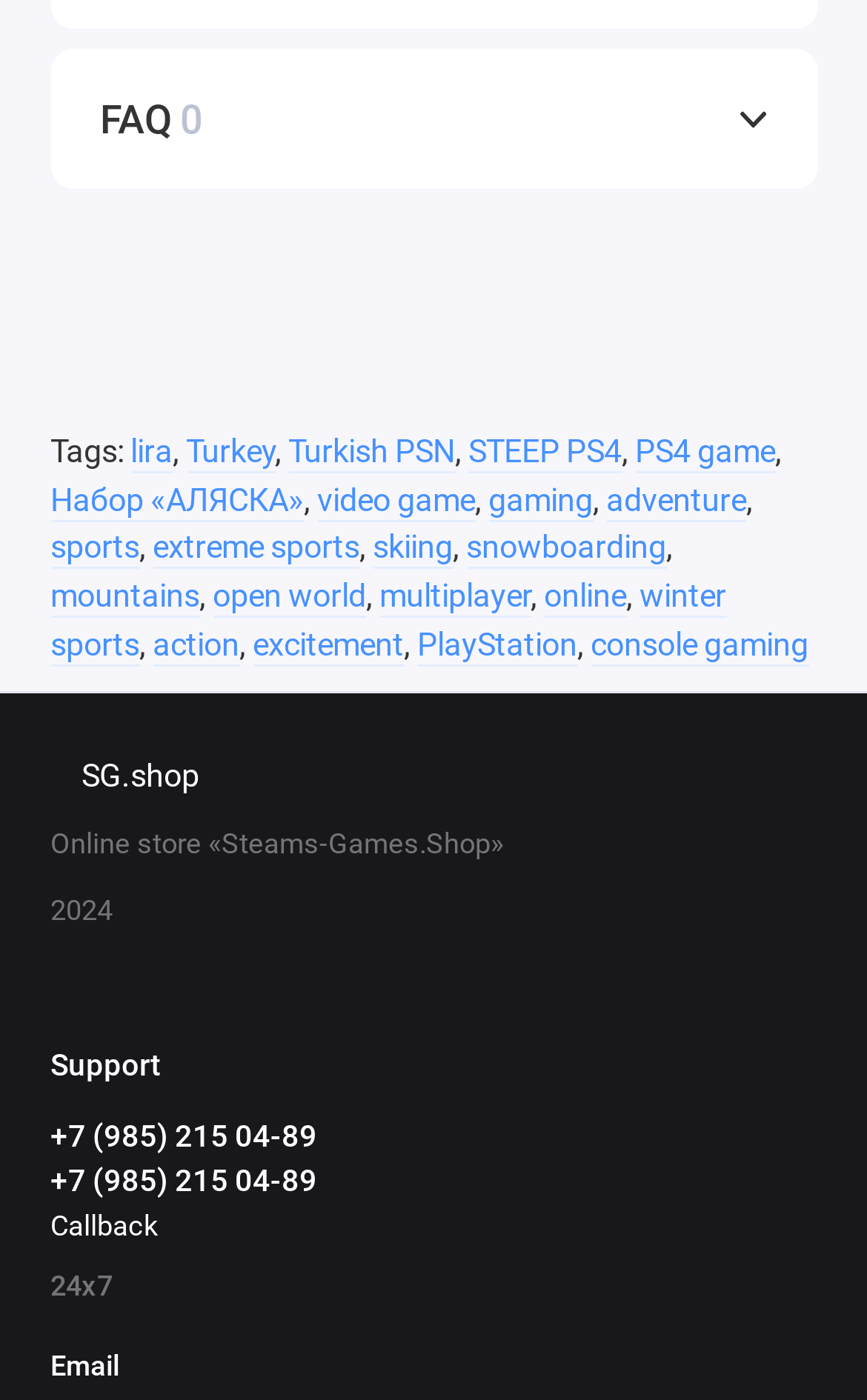What is the type of sports mentioned on the webpage?
Please utilize the information in the image to give a detailed response to the question.

The webpage mentions 'extreme sports' as one of the tags, and also mentions 'skiing' and 'snowboarding' which are types of extreme sports.